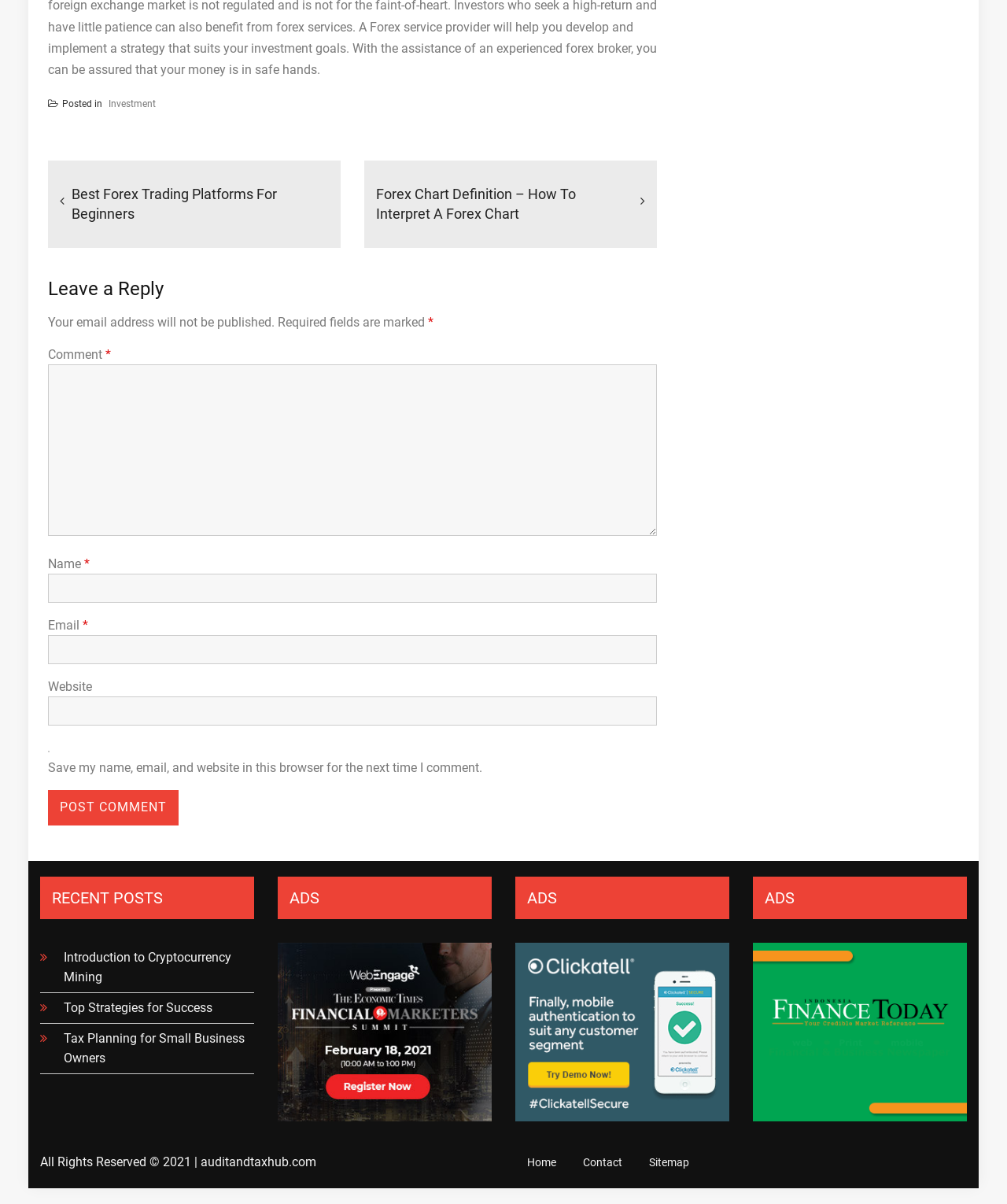Locate the bounding box coordinates of the clickable region necessary to complete the following instruction: "Visit the 'Investment' page". Provide the coordinates in the format of four float numbers between 0 and 1, i.e., [left, top, right, bottom].

[0.105, 0.077, 0.158, 0.096]